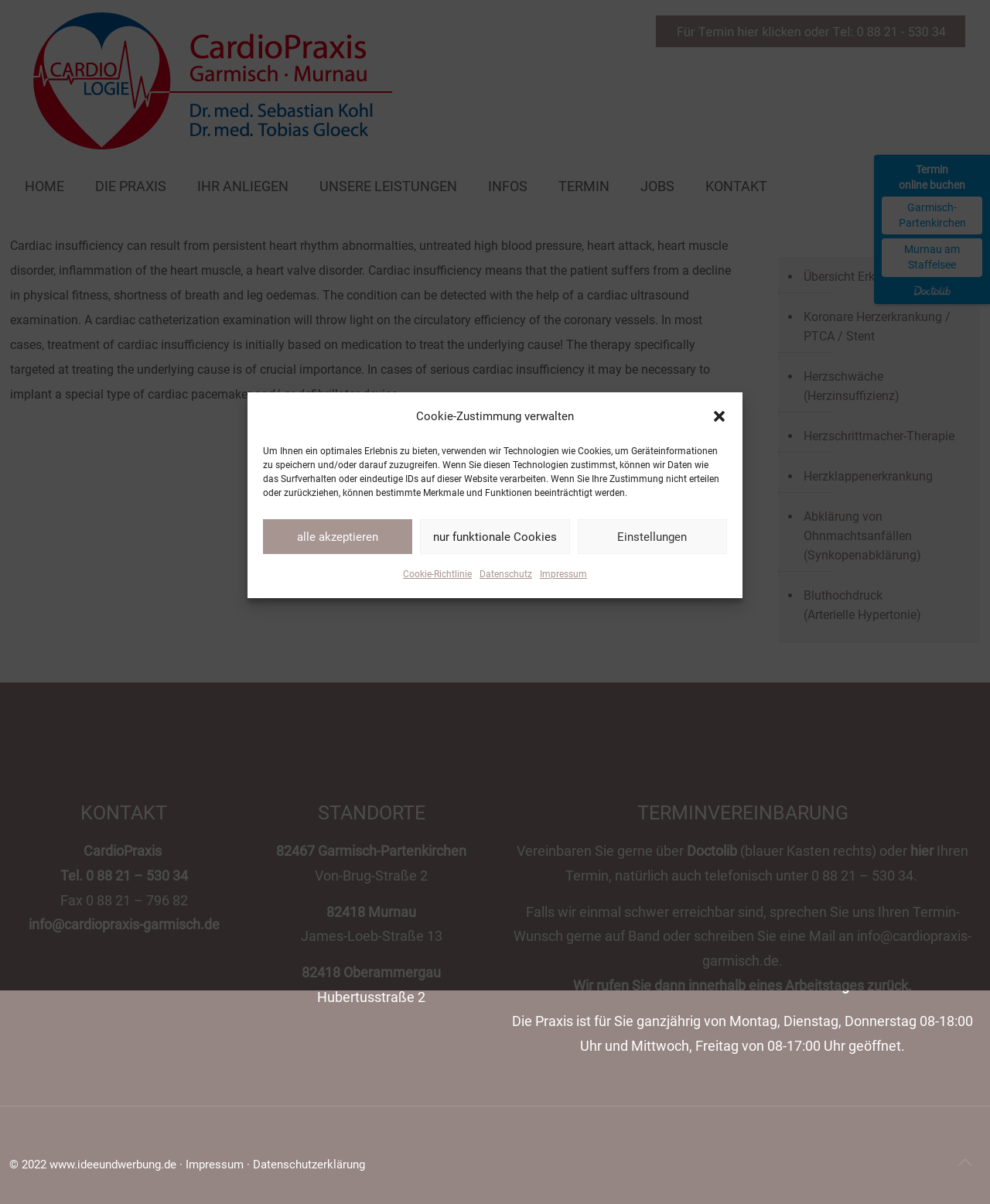Show me the bounding box coordinates of the clickable region to achieve the task as per the instruction: "Read the 'Security Manual'".

None